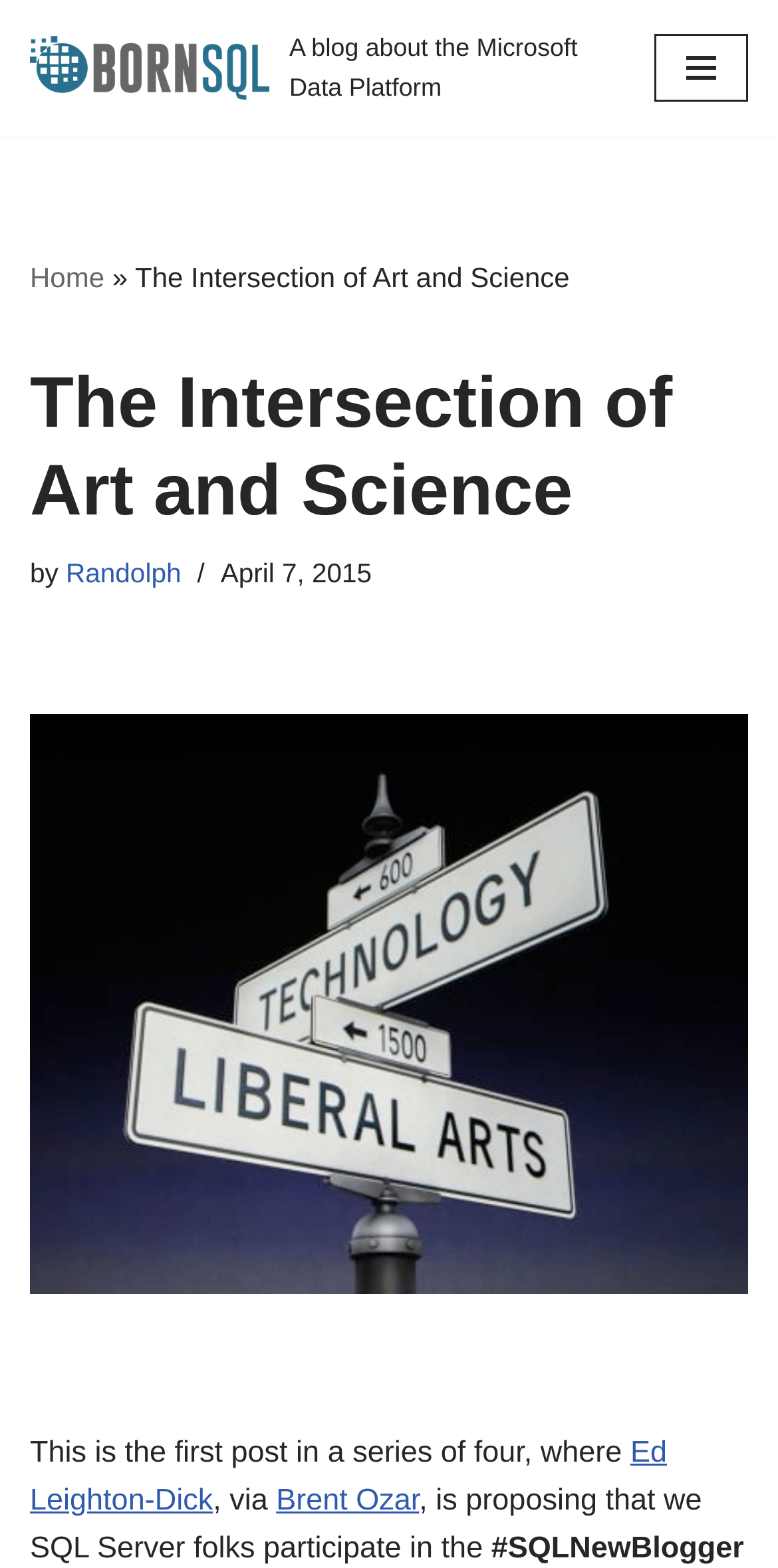Determine the bounding box coordinates in the format (top-left x, top-left y, bottom-right x, bottom-right y). Ensure all values are floating point numbers between 0 and 1. Identify the bounding box of the UI element described by: Randolph

[0.085, 0.356, 0.233, 0.375]